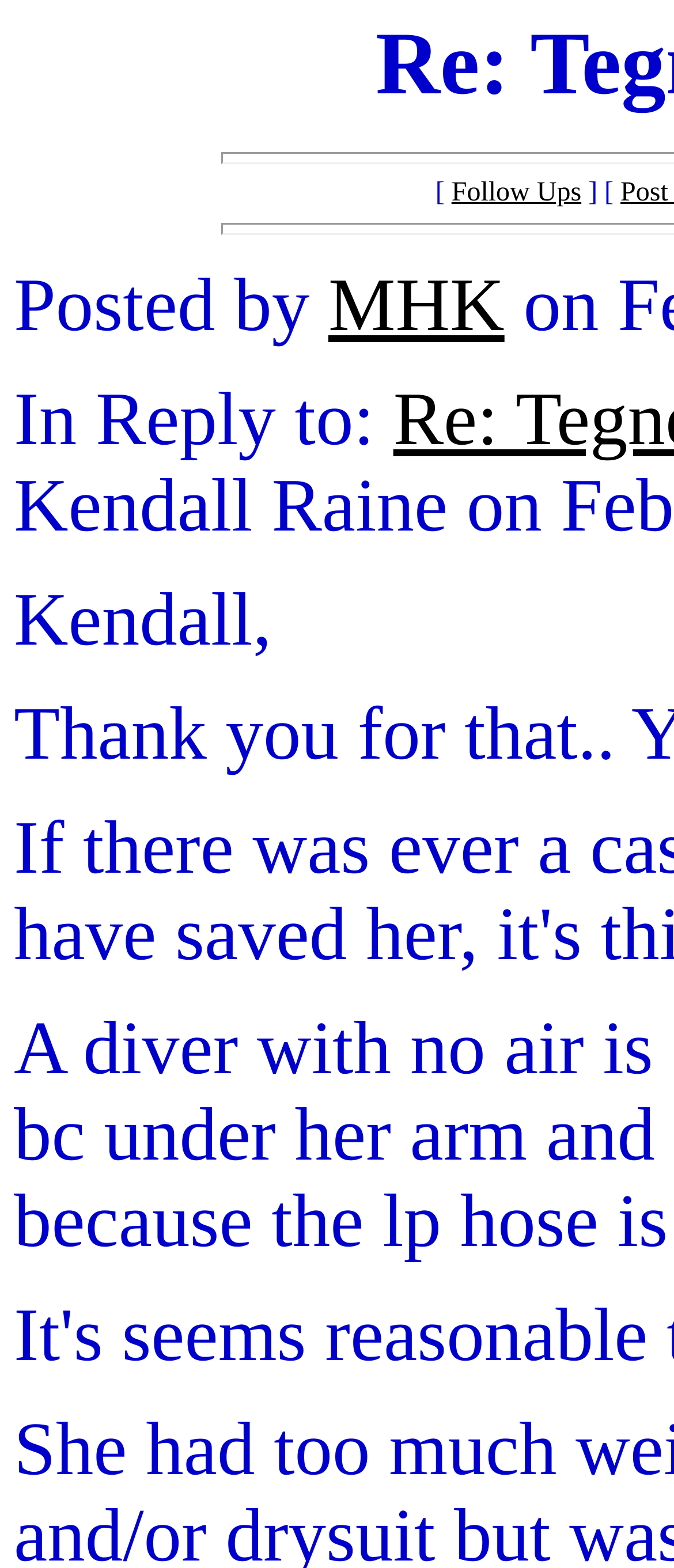What is the reply to?
Provide a thorough and detailed answer to the question.

I searched for the element that contains the text 'In Reply to:' and found that the next element is a StaticText with the text 'Kendall,', which is likely the recipient of the reply.